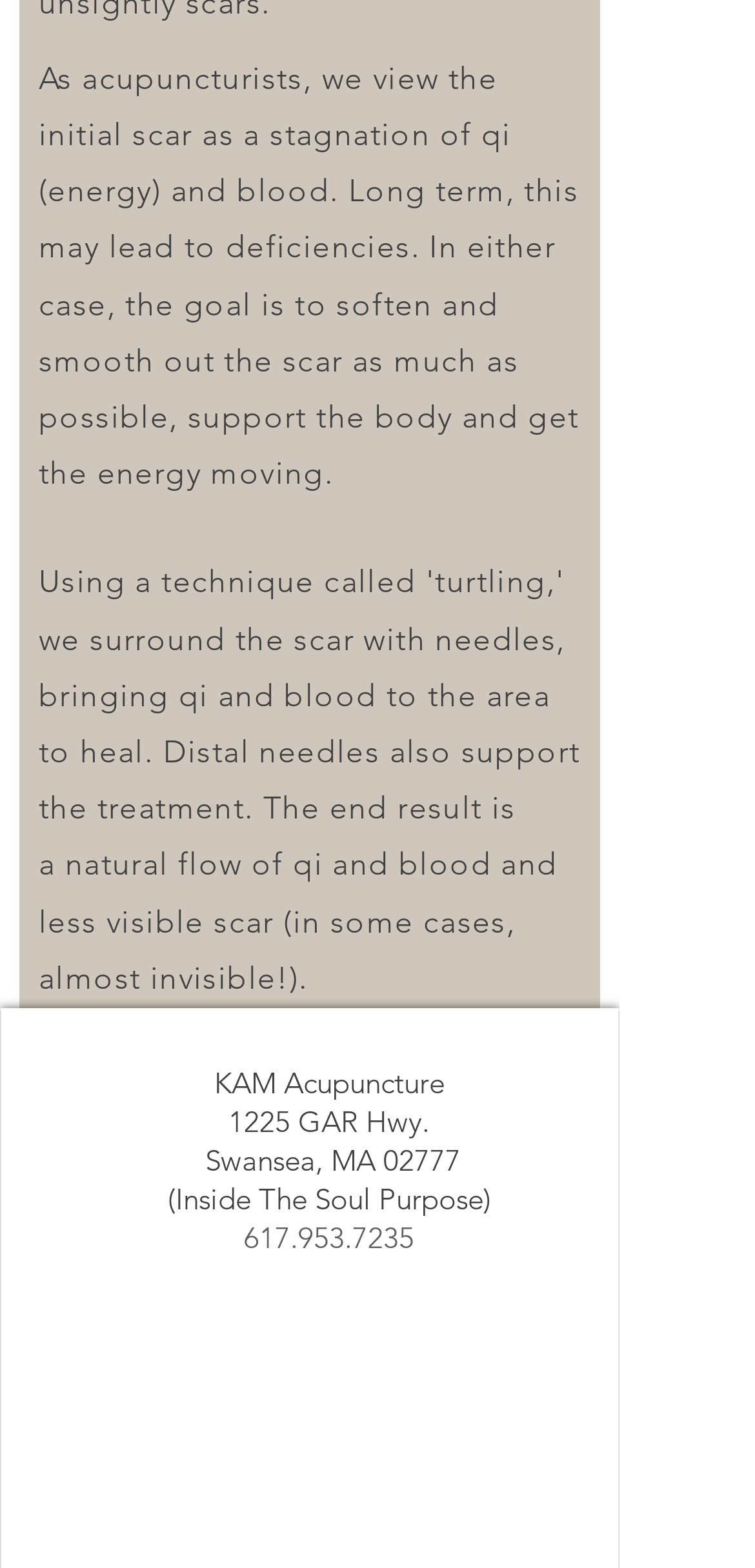What is the goal of treating scars?
Look at the image and respond to the question as thoroughly as possible.

According to the text, as acupuncturists, the goal is to soften and smooth out the scar as much as possible, support the body and get the energy moving.